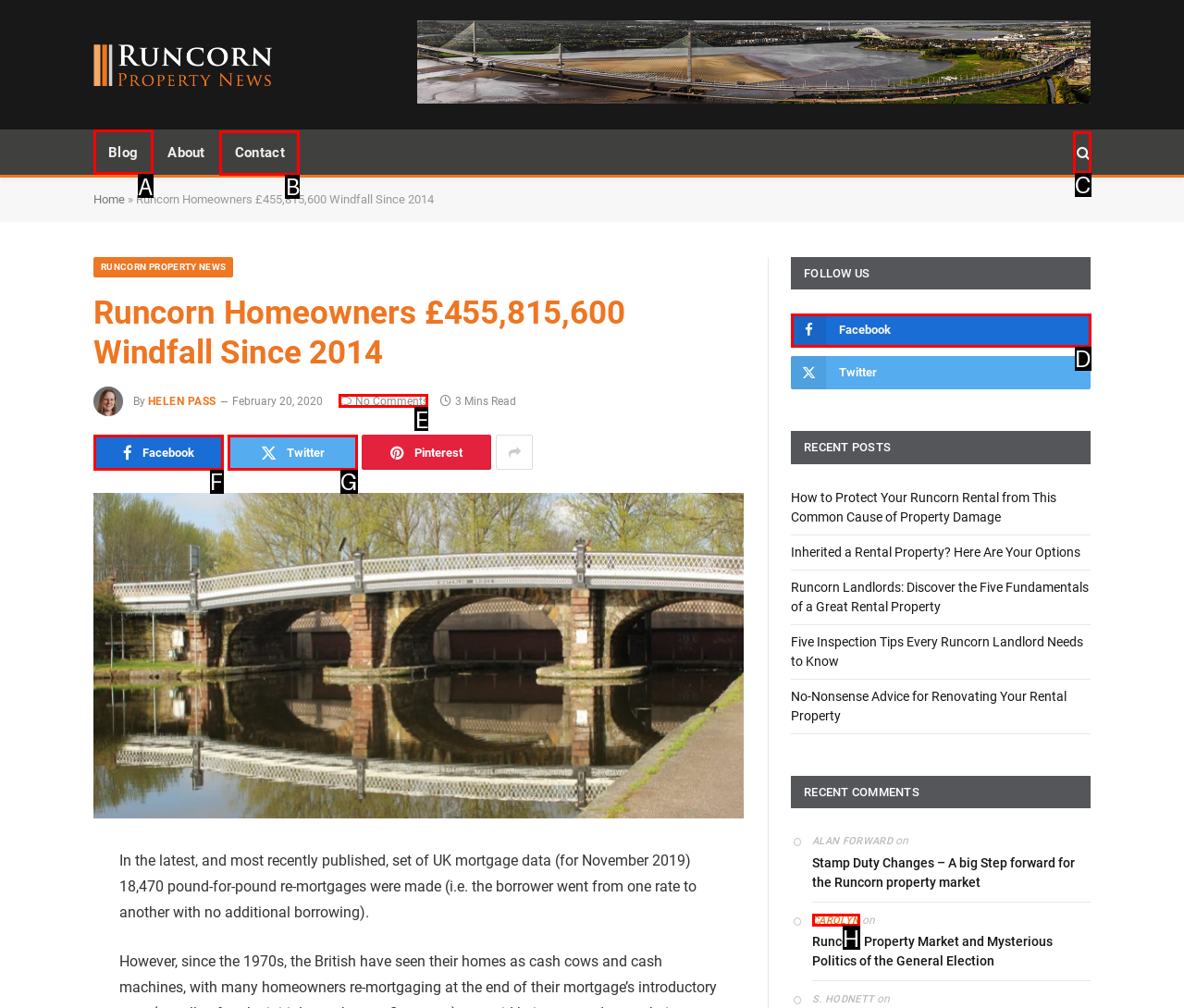Which HTML element should be clicked to perform the following task: Click on the 'Blog' link
Reply with the letter of the appropriate option.

A